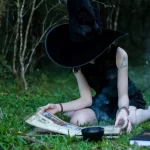Create an exhaustive description of the image.

In a serene natural setting, a figure dressed in a dark witch's outfit sits on the grass, absorbed in a spellbook. The person, adorned with a large pointed black hat, appears to be engaged in a magical ritual, embodying a sense of mystery and enchantment. Surrounding her, the ethereal atmosphere is enhanced by soft wisps of smoke rising from a small cauldron placed in front of her. The intricate pages of the spellbook unfold, hinting at various mystical practices and incantations. This imagery evokes a sense of curiosity about the nature of witchcraft, particularly in relation to strength spells, suggesting a journey into personal empowerment and fortitude through magical means.